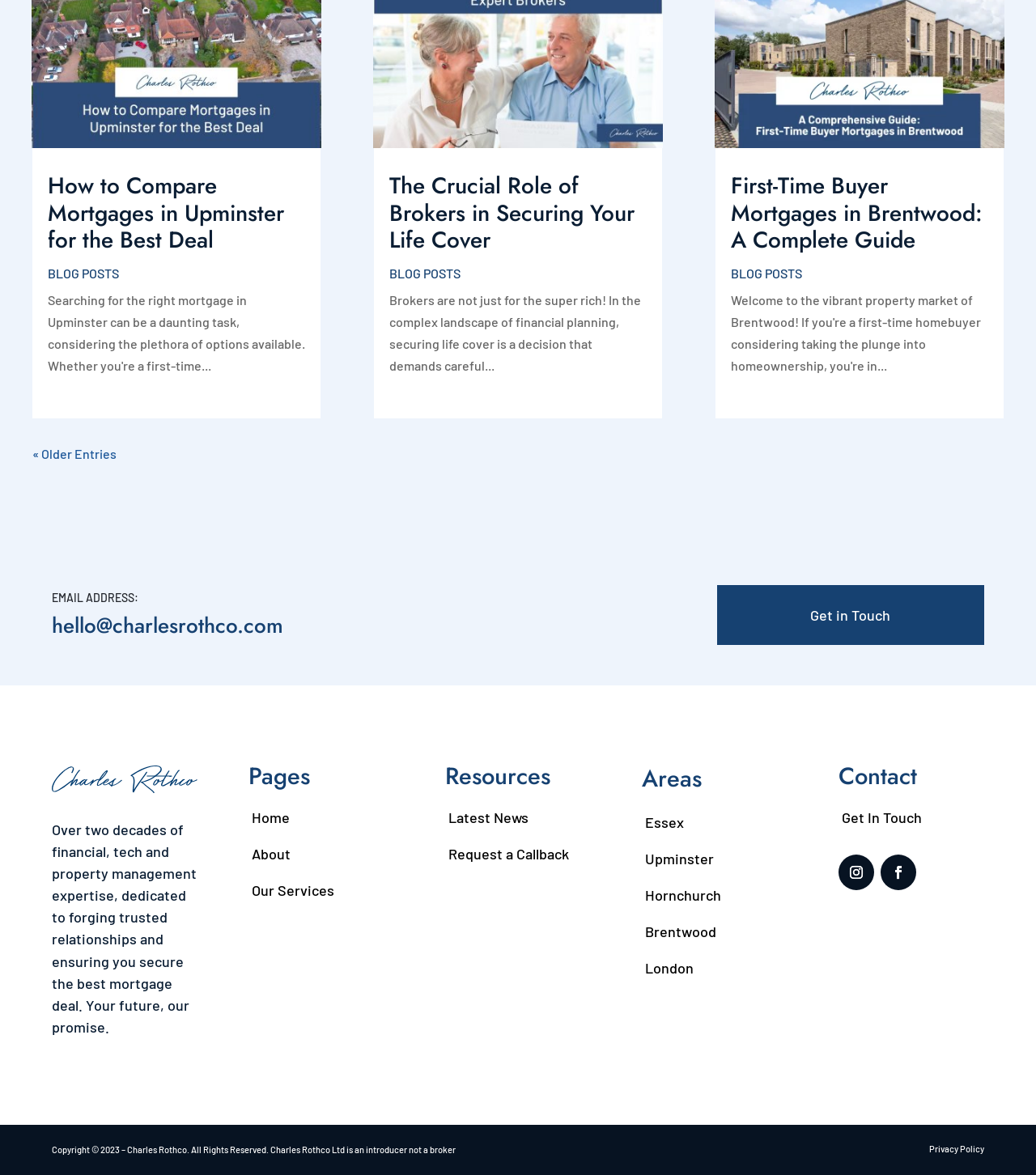What is the company name?
Give a thorough and detailed response to the question.

I found the company name by looking at the top-left corner of the webpage, where it says 'Charles Rothco Premium Property Mortgages' with an image next to it. This suggests that Charles Rothco is the company name.